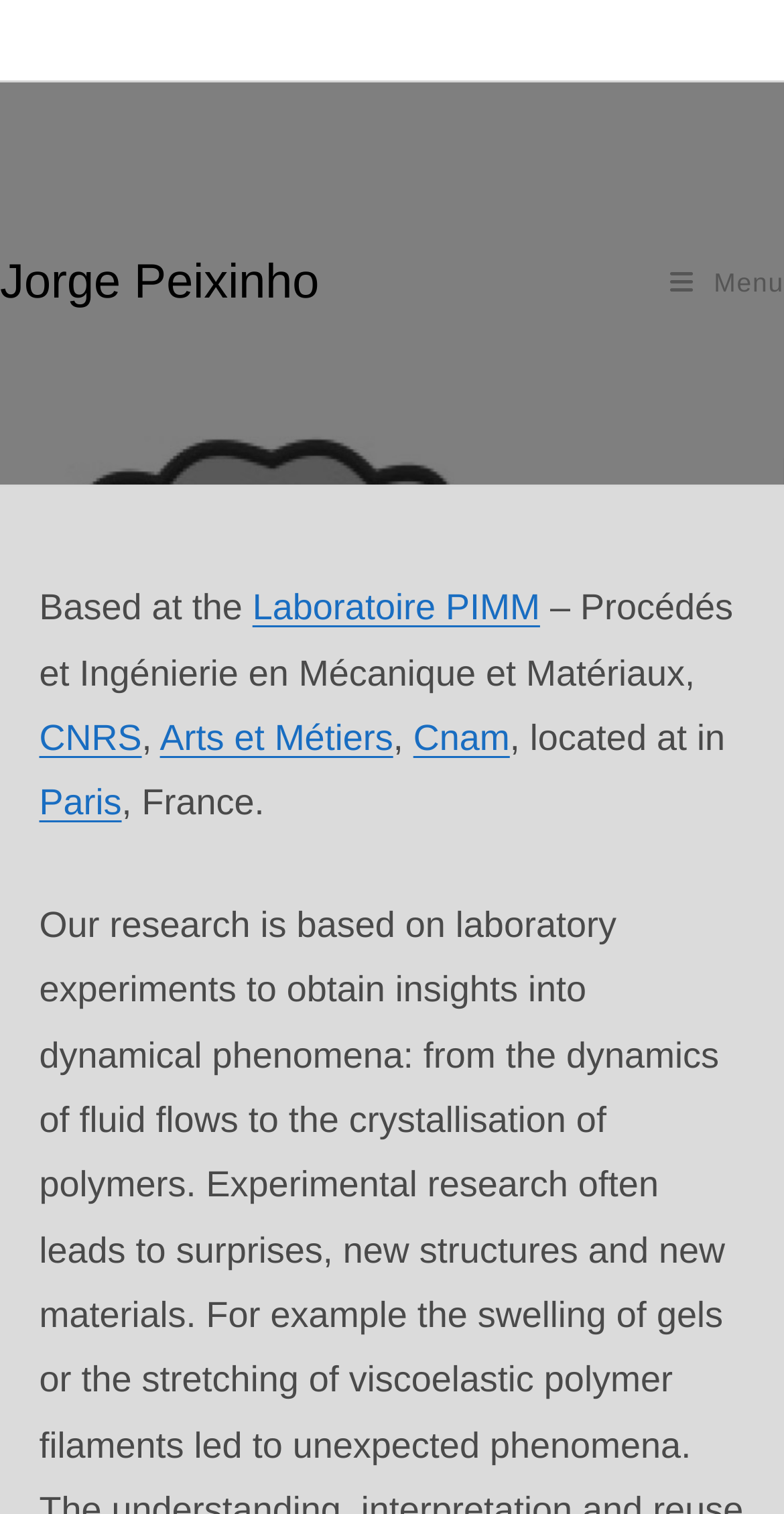Use a single word or phrase to answer the question:
How many institutions are mentioned on the webpage?

4